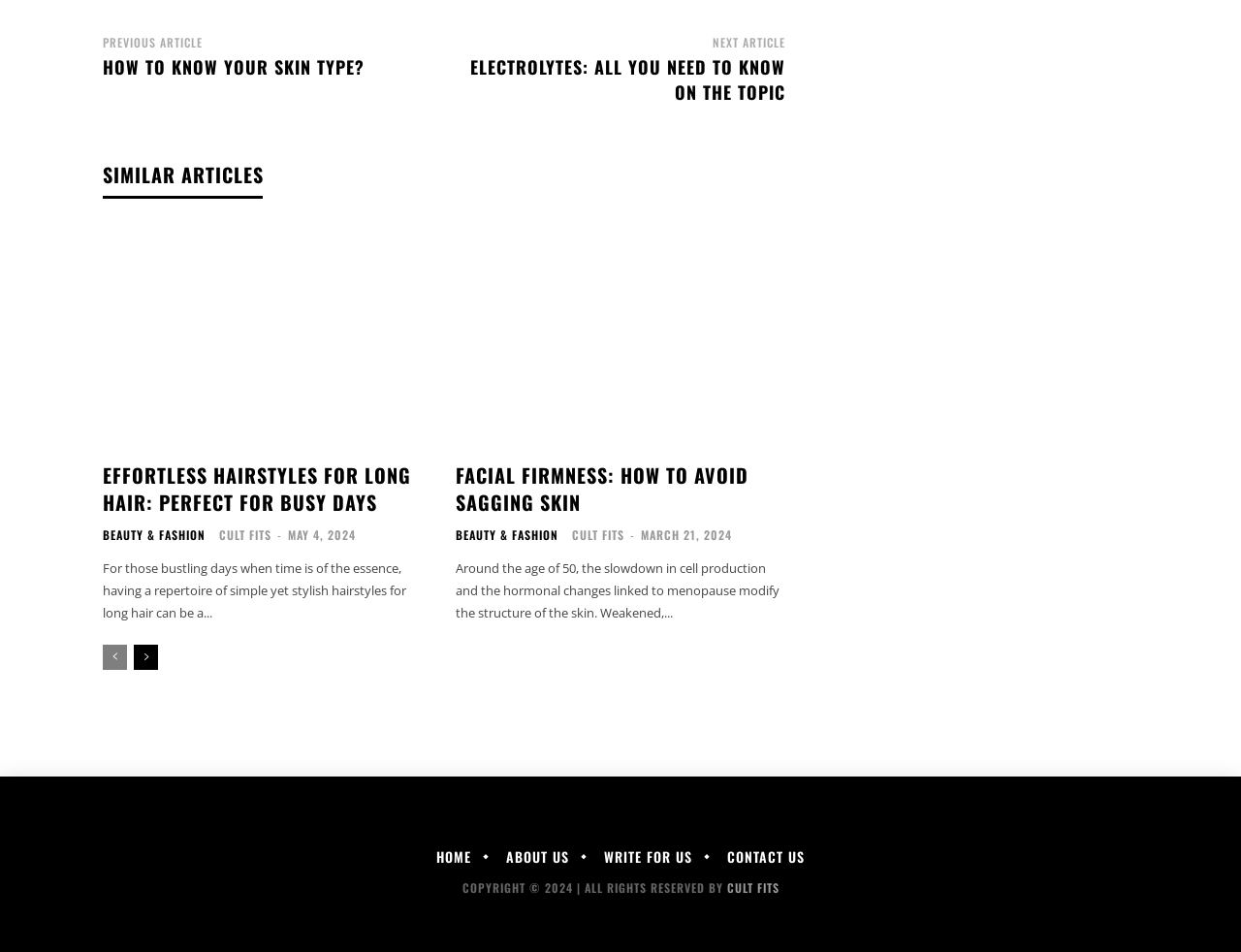What is the website's copyright information?
Using the image as a reference, answer the question in detail.

The website's copyright information can be found by looking at the static text element with the text 'COPYRIGHT © 2024 | ALL RIGHTS RESERVED BY CULT FITS', which is located at the bottom of the webpage.